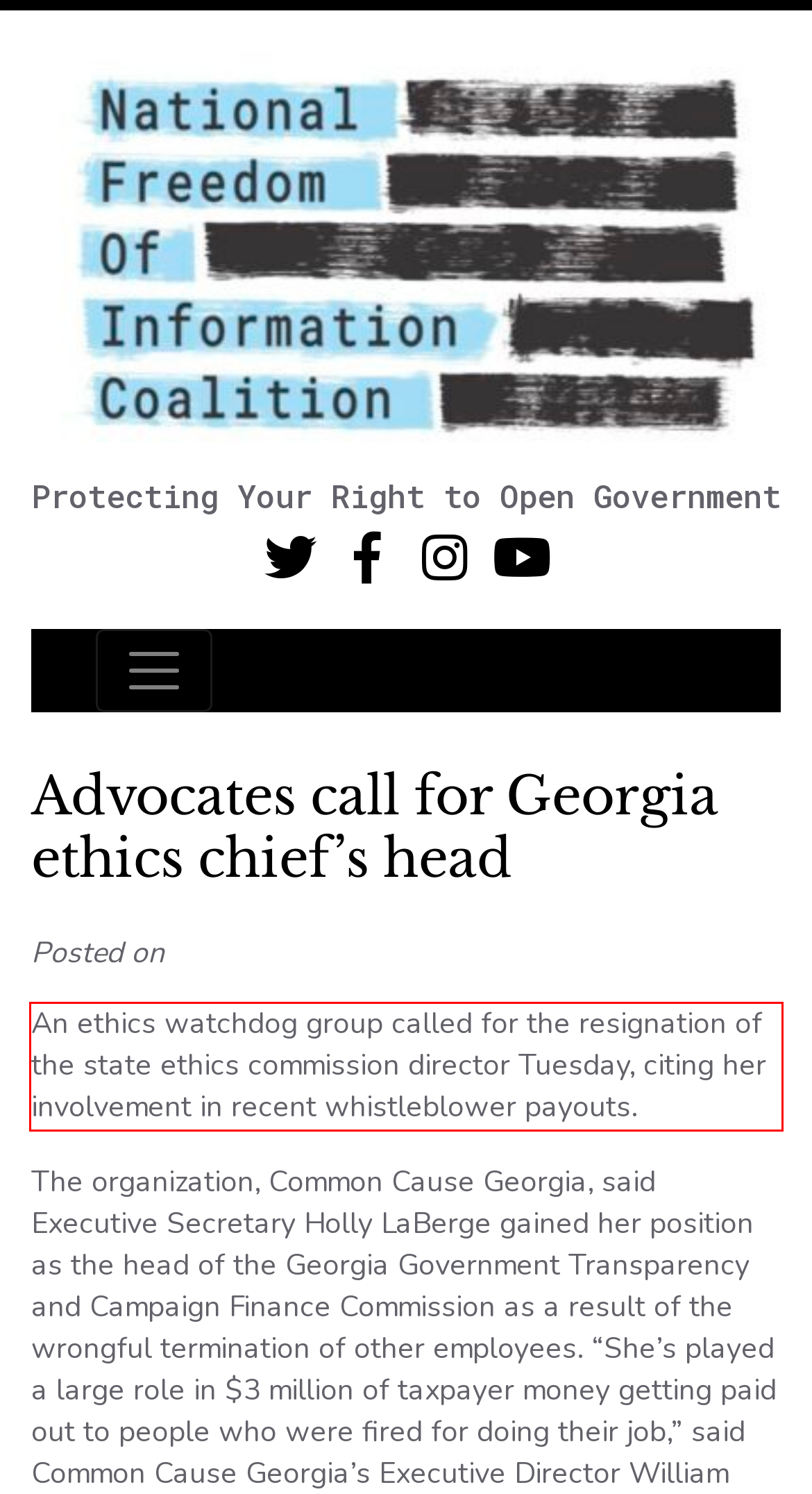With the provided screenshot of a webpage, locate the red bounding box and perform OCR to extract the text content inside it.

An ethics watchdog group called for the resignation of the state ethics commission director Tuesday, citing her involvement in recent whistleblower payouts.